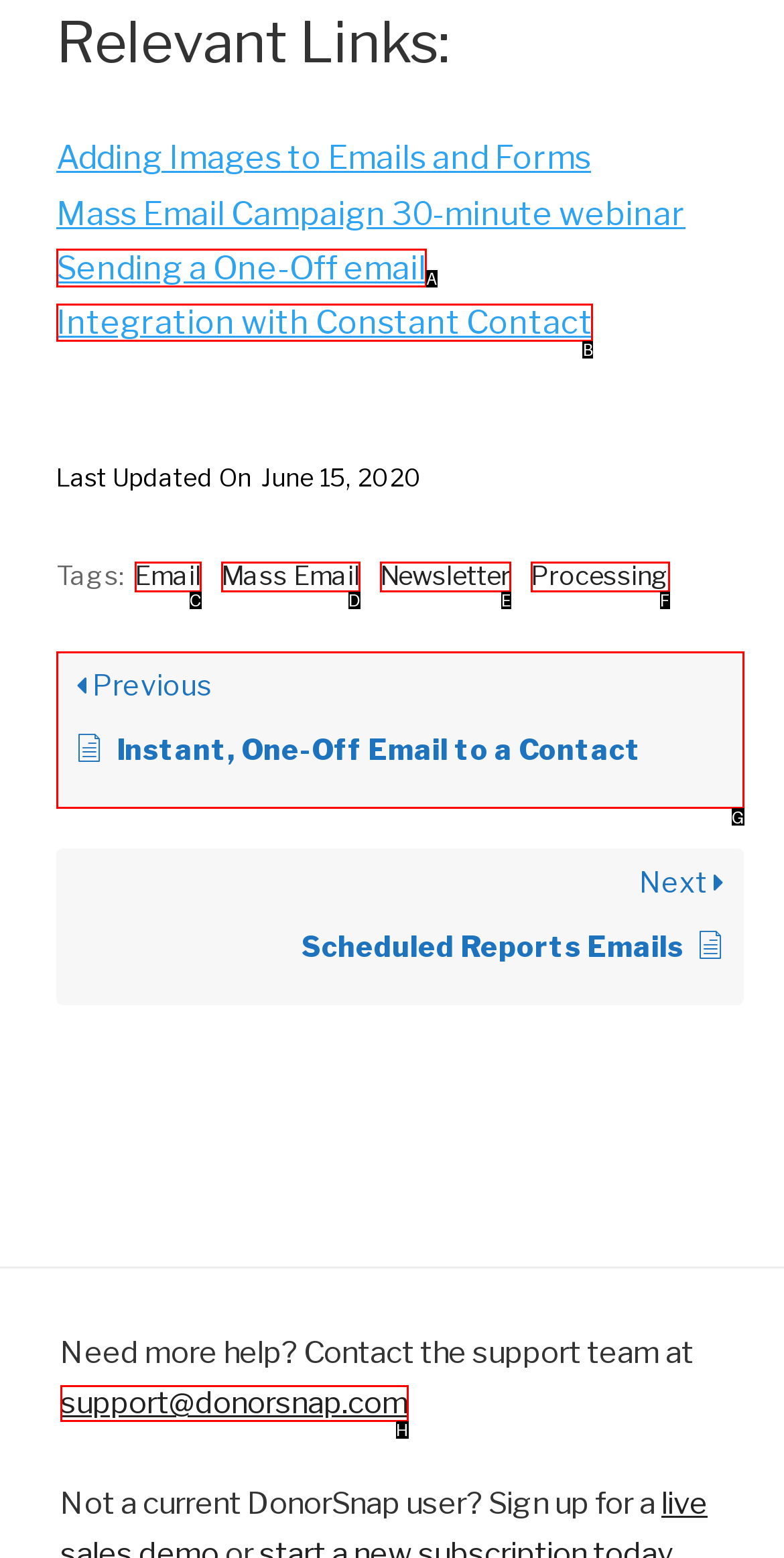Choose the UI element to click on to achieve this task: Explore the integration with Constant Contact. Reply with the letter representing the selected element.

B